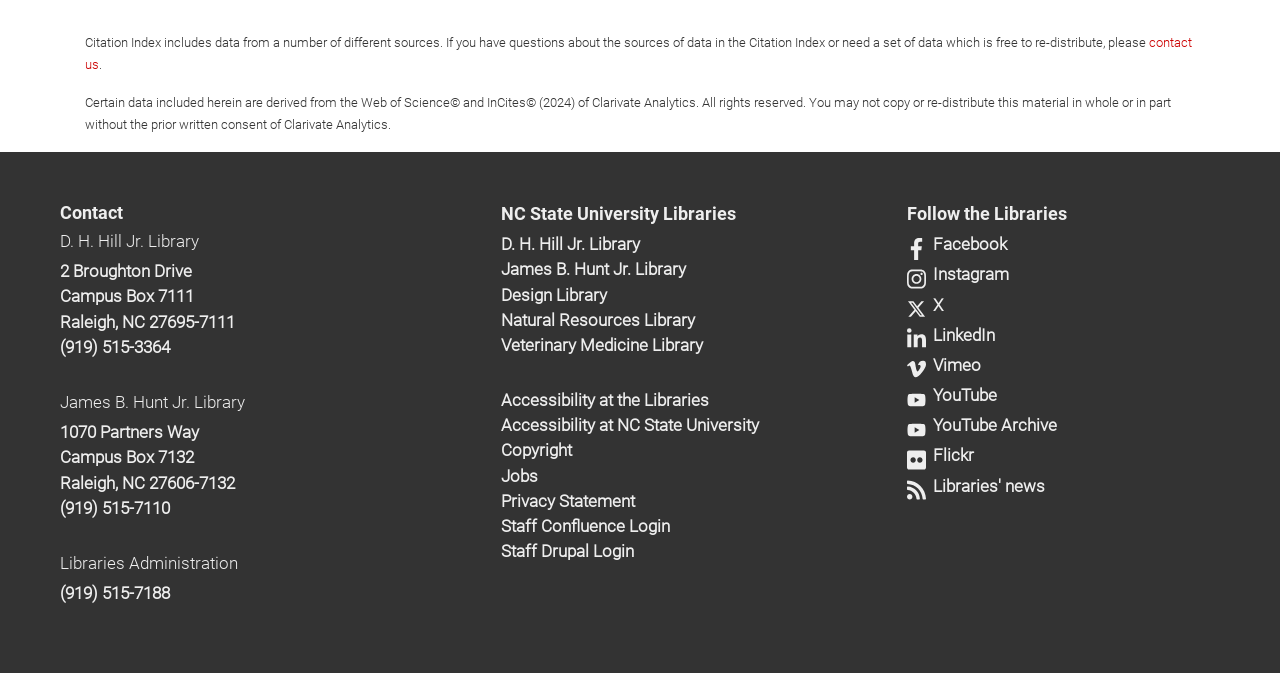Could you indicate the bounding box coordinates of the region to click in order to complete this instruction: "visit D. H. Hill Jr. Library".

[0.047, 0.343, 0.155, 0.373]